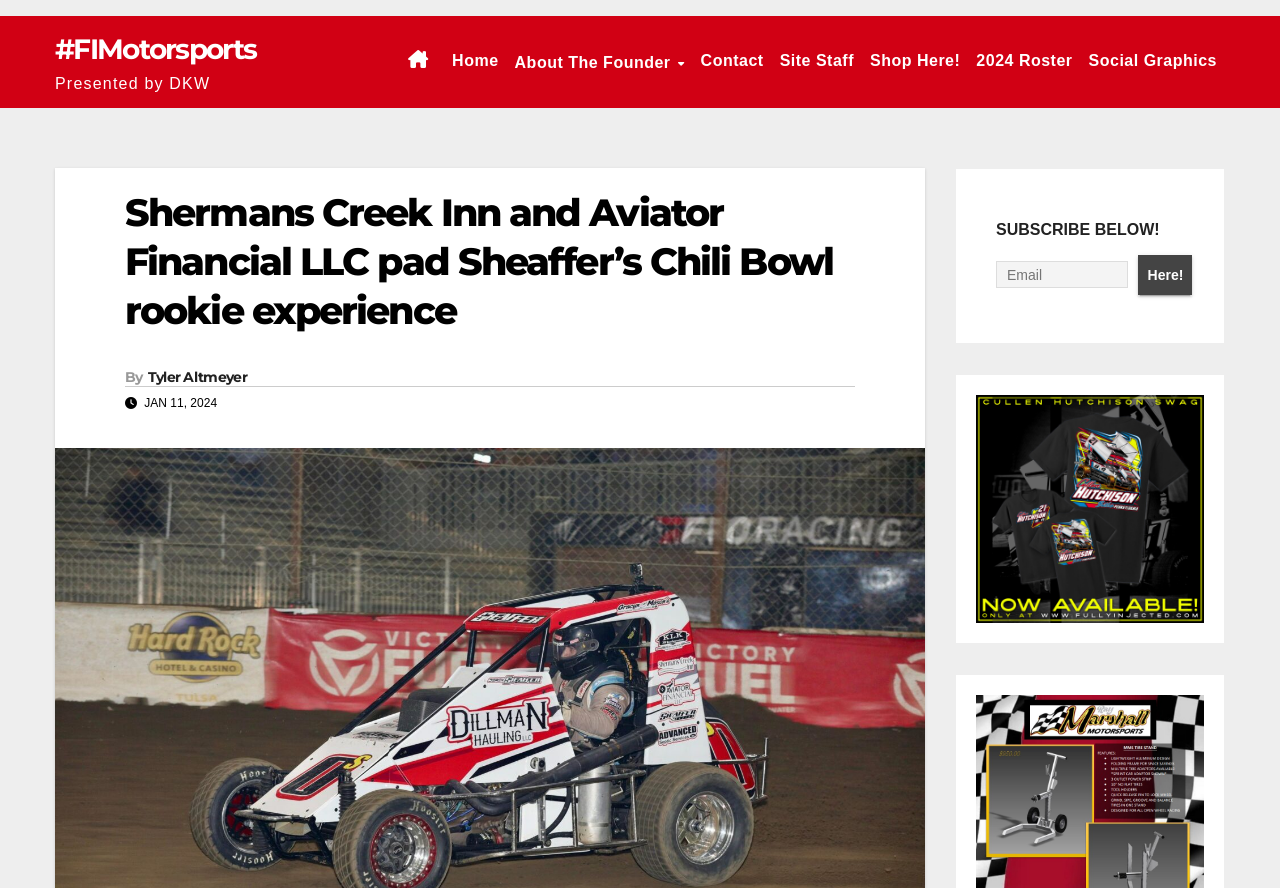Identify the bounding box coordinates for the element you need to click to achieve the following task: "Go to the About The Founder page". Provide the bounding box coordinates as four float numbers between 0 and 1, in the form [left, top, right, bottom].

[0.396, 0.018, 0.541, 0.121]